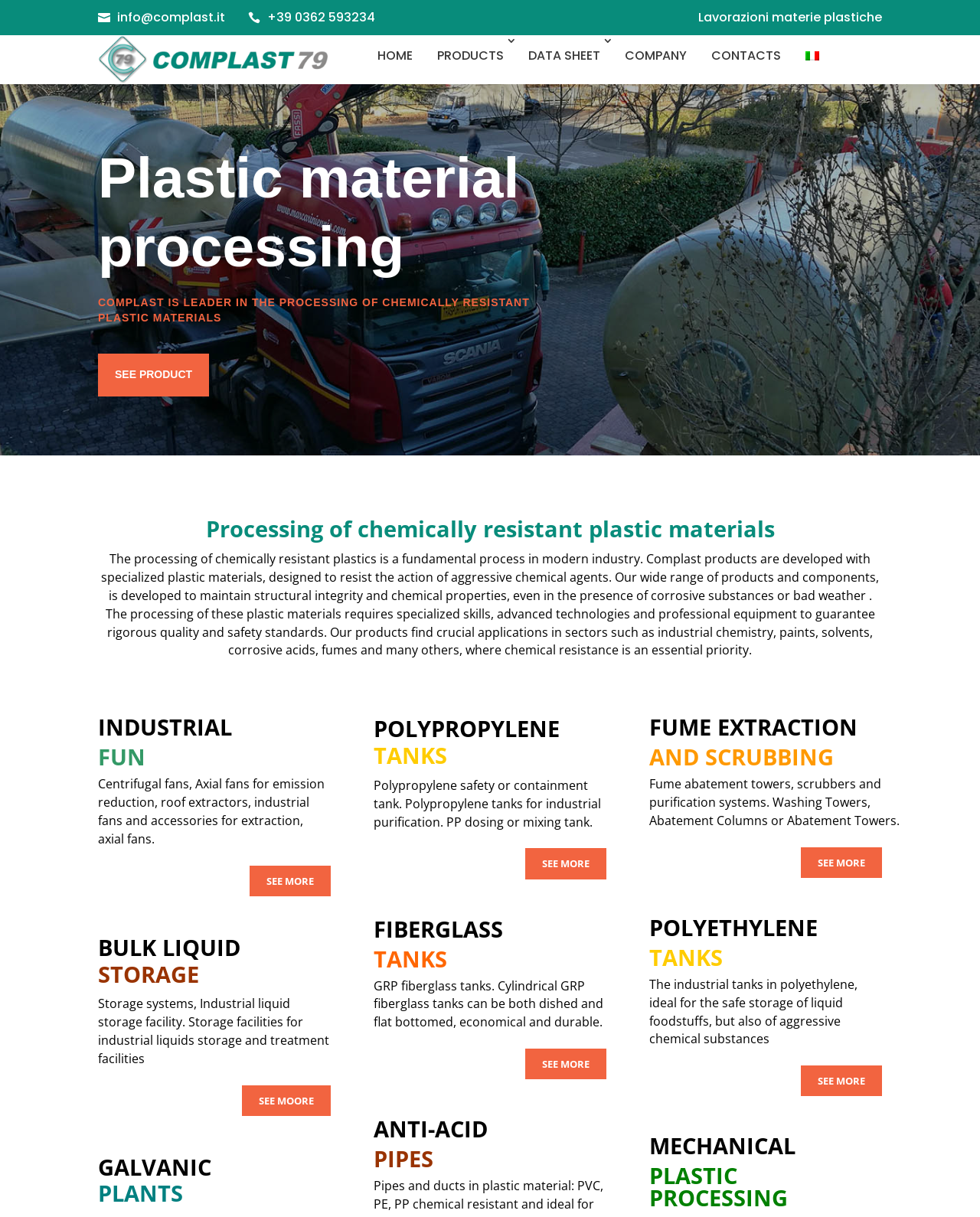Please provide a comprehensive response to the question based on the details in the image: What is the phone number of the company?

The phone number is located next to the email address in the top-right corner of the webpage, and it is also written in a heading element.